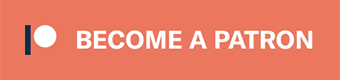Elaborate on all the key elements and details present in the image.

The image features a vibrant button encouraging viewers to support the content creator on Patreon. It prominently displays the phrase "BECOME A PATRON" in bold white text against a warm coral background, inviting engagement and support from the audience. This visual element emphasizes the community aspect of the platform, highlighting opportunities for fans to contribute and receive exclusive benefits in return. Its strategic placement on the webpage aims to draw immediate attention, fostering a sense of connection and encouraging participation in the creator's journey.